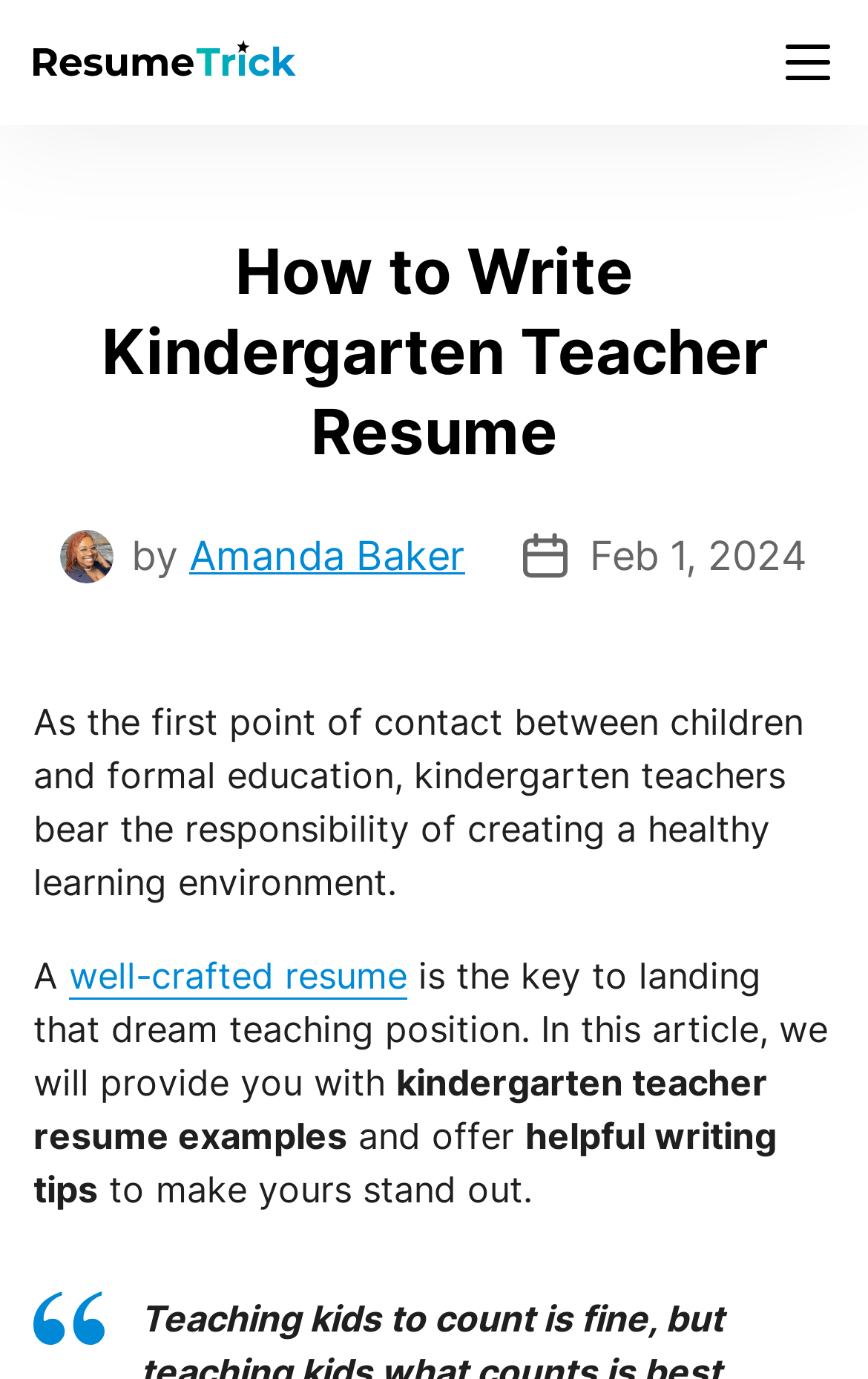Based on the visual content of the image, answer the question thoroughly: What is the role of kindergarten teachers?

According to the webpage, kindergarten teachers bear the responsibility of creating a healthy learning environment, which is mentioned in the text 'As the first point of contact between children and formal education, kindergarten teachers bear the responsibility of creating a healthy learning environment.'